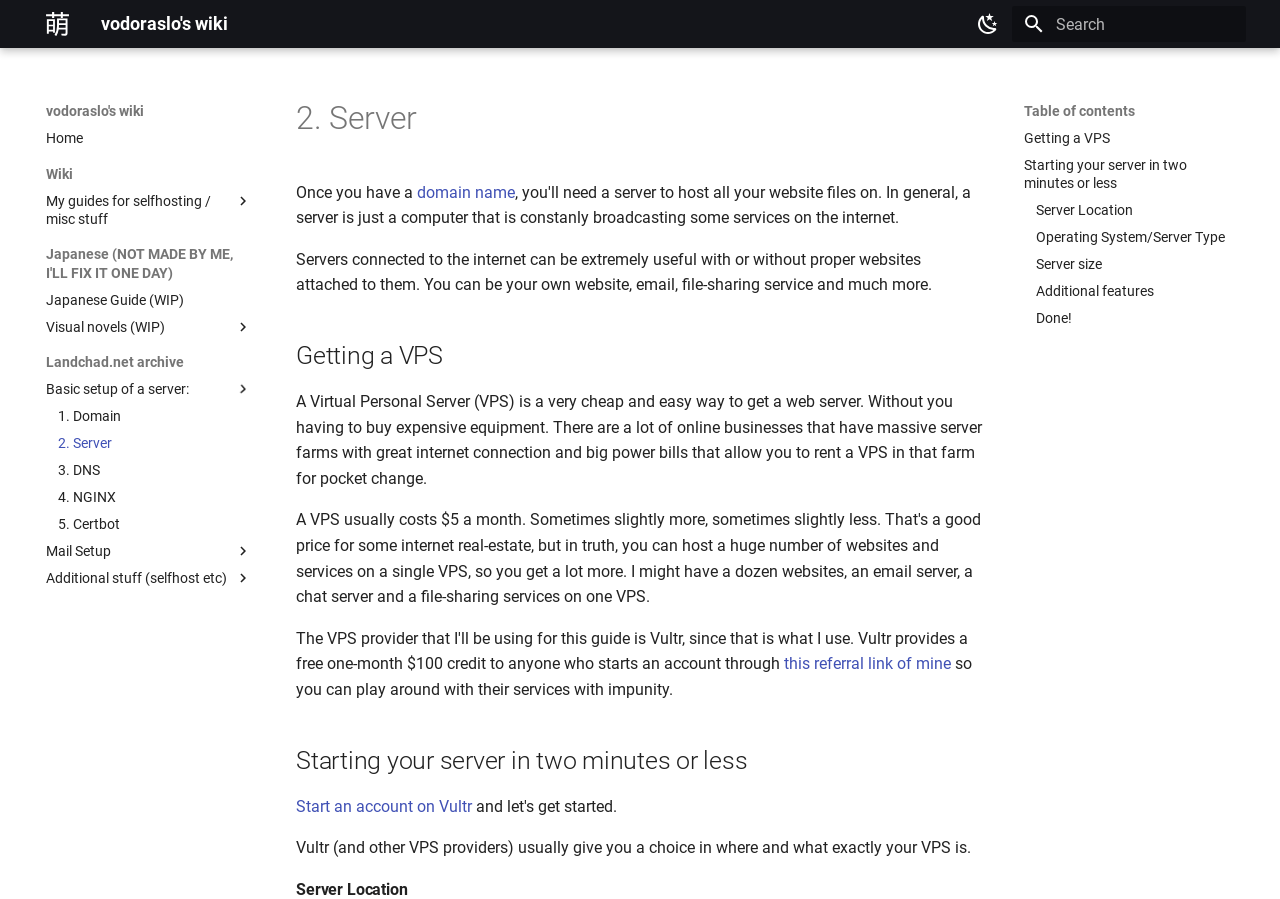What is the search function for?
Please provide a single word or phrase as the answer based on the screenshot.

searching